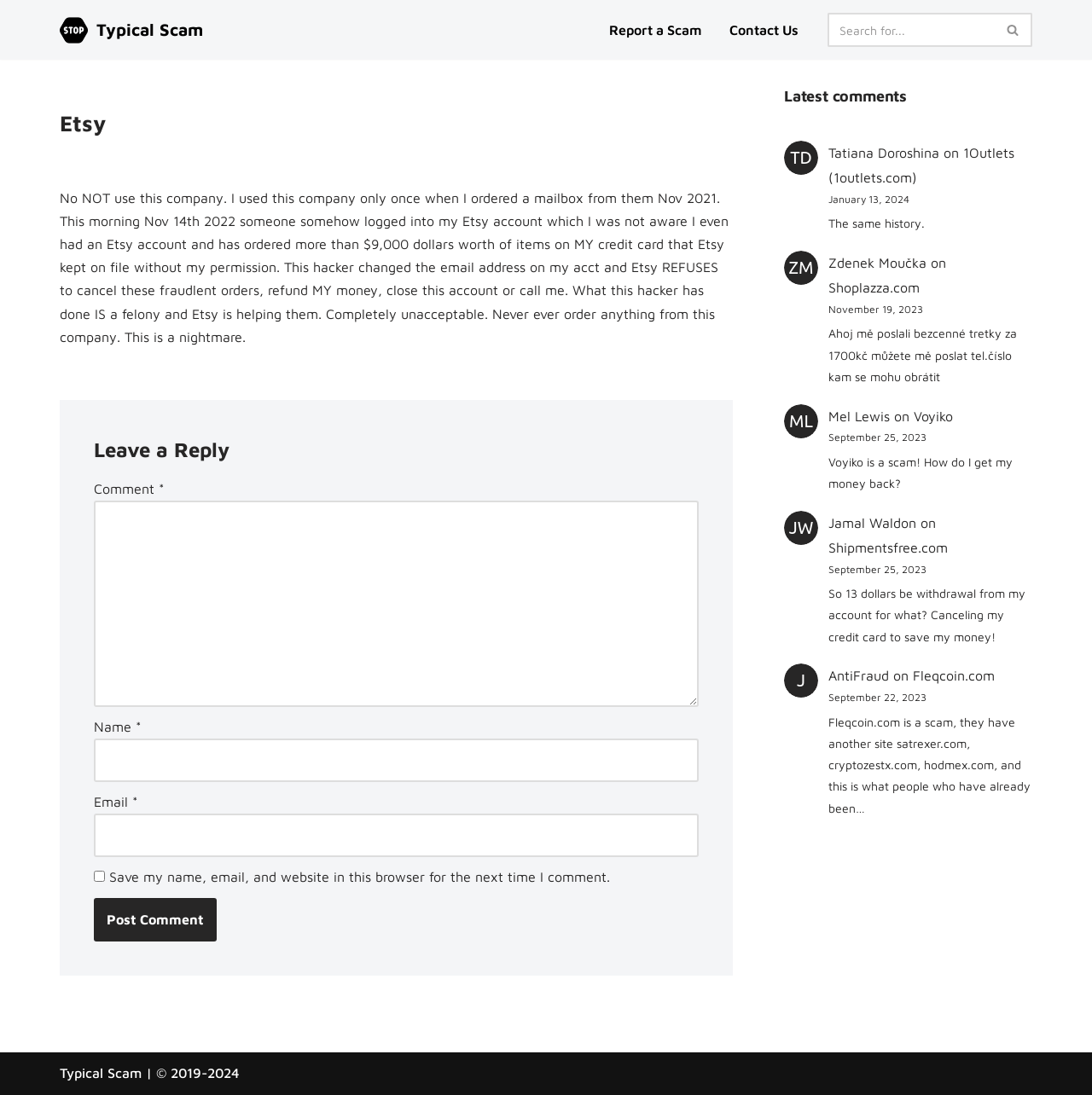Identify the bounding box coordinates of the clickable region necessary to fulfill the following instruction: "Search for a term". The bounding box coordinates should be four float numbers between 0 and 1, i.e., [left, top, right, bottom].

None